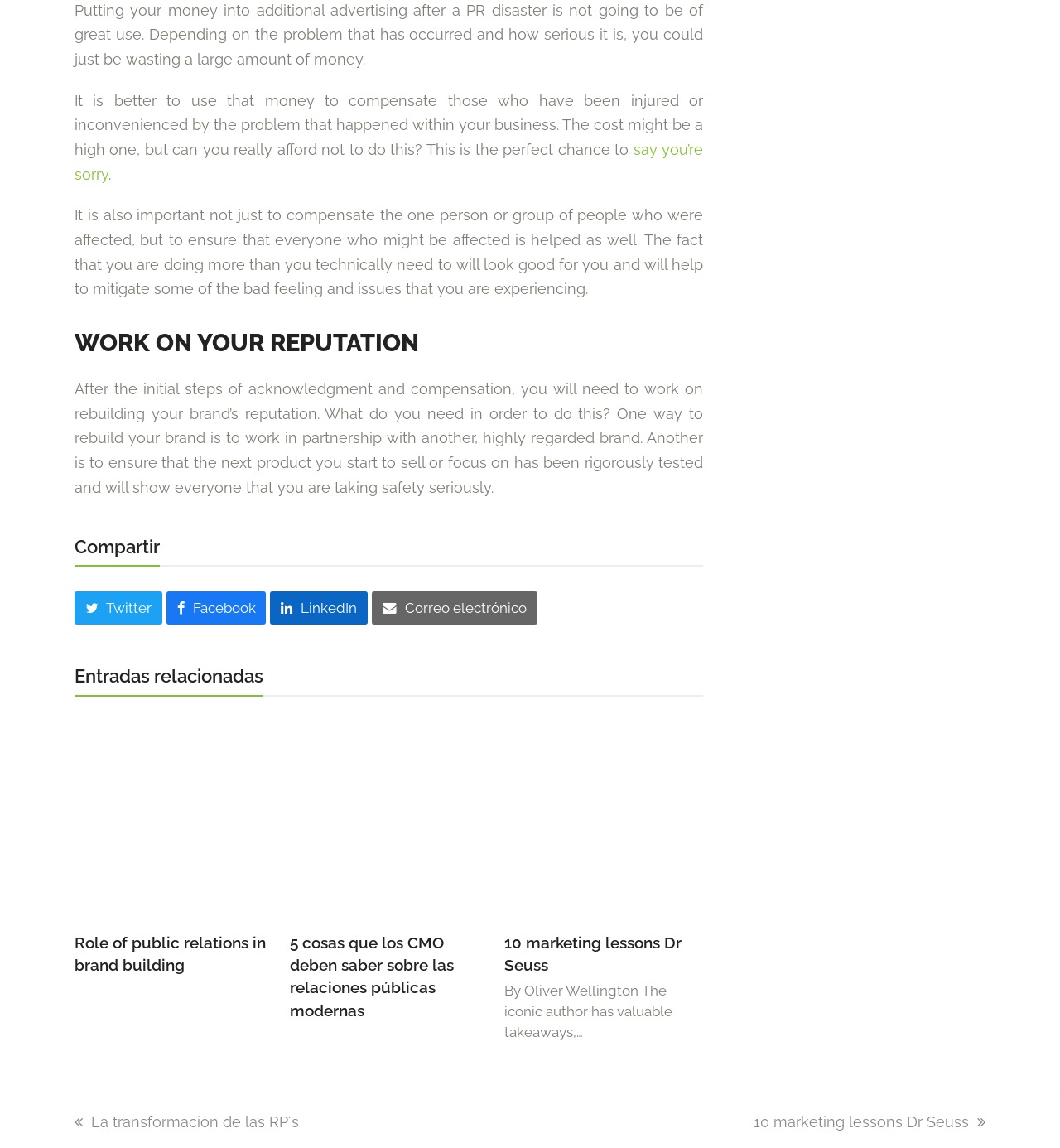What social media platforms can users share the article on?
Respond to the question with a single word or phrase according to the image.

Twitter, Facebook, LinkedIn